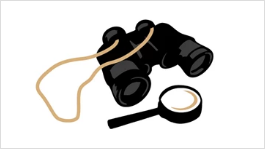Offer an in-depth caption for the image presented.

The image features a pair of black binoculars with a curved strap, accompanied by a magnifying glass. This illustration evokes a sense of exploration and inquiry, ideal for activities such as studying or researching. The binoculars symbolize the pursuit of knowledge, while the magnifying glass emphasizes detail-oriented examination, fitting for an academic context. This visual aligns with the theme of study guidance and course selection, suggesting a focus on discovering the opportunities and resources available at the University.